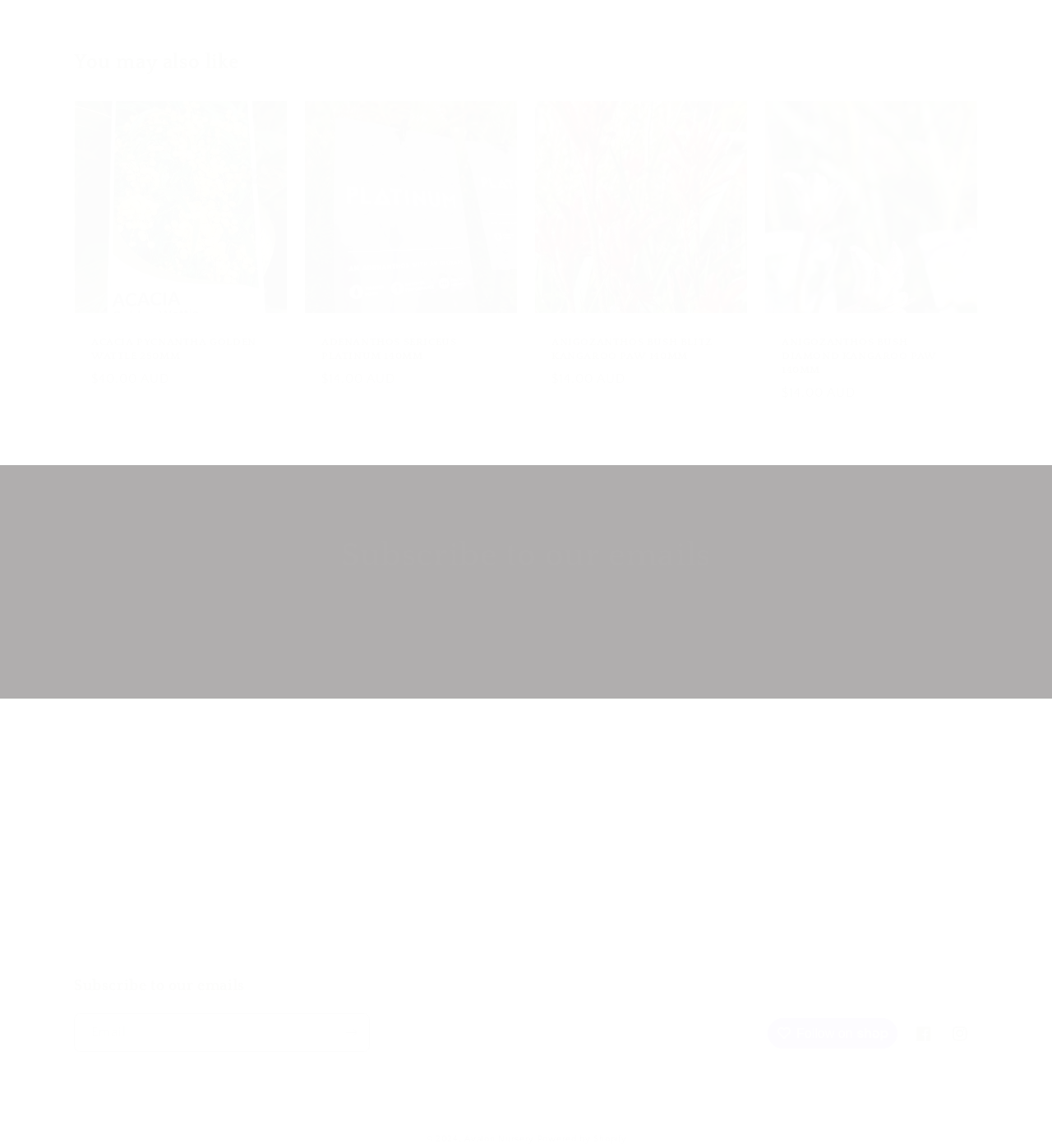How many social media links are there at the bottom of the page?
Answer the question using a single word or phrase, according to the image.

3